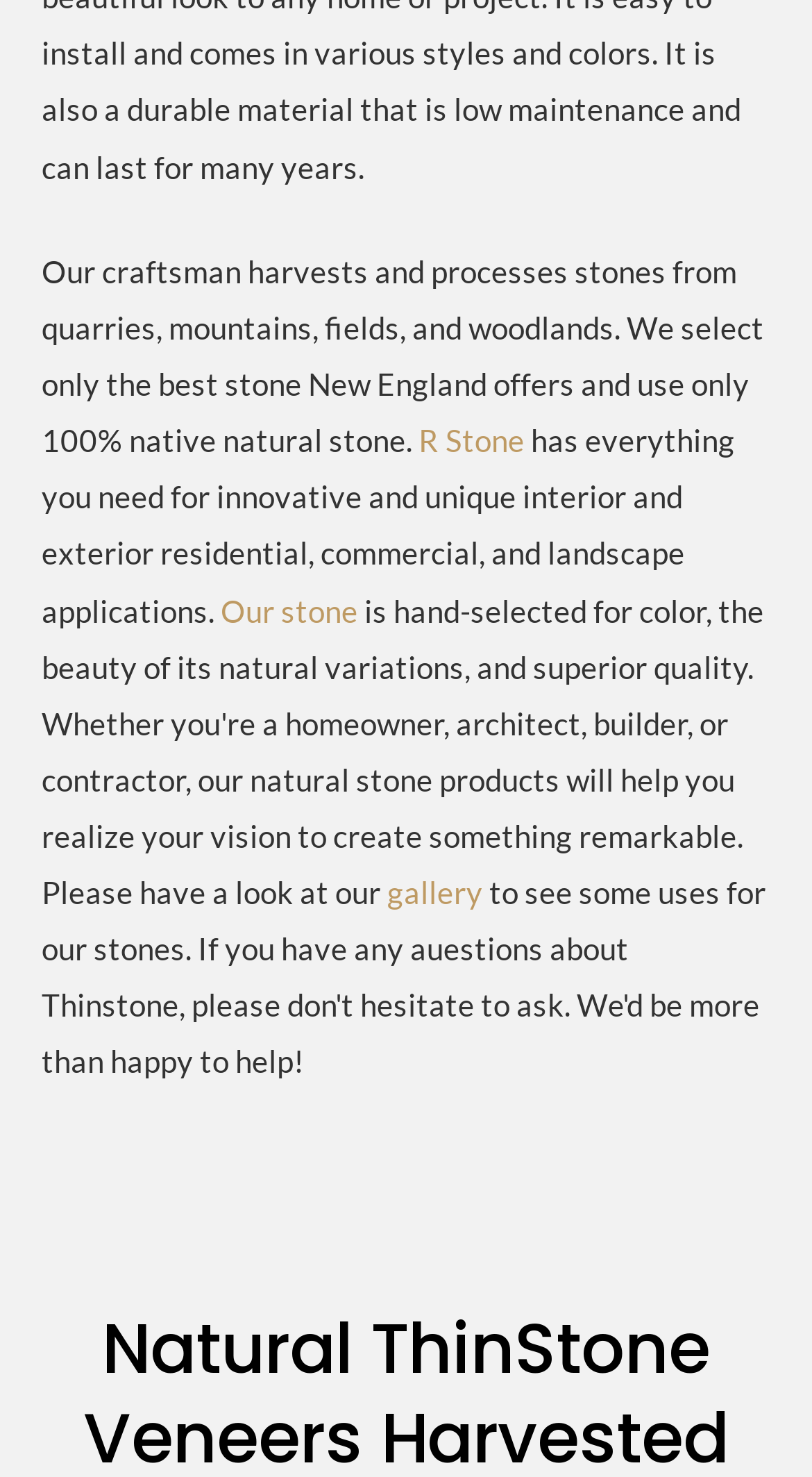Bounding box coordinates must be specified in the format (top-left x, top-left y, bottom-right x, bottom-right y). All values should be floating point numbers between 0 and 1. What are the bounding box coordinates of the UI element described as: R Stone

[0.515, 0.287, 0.646, 0.311]